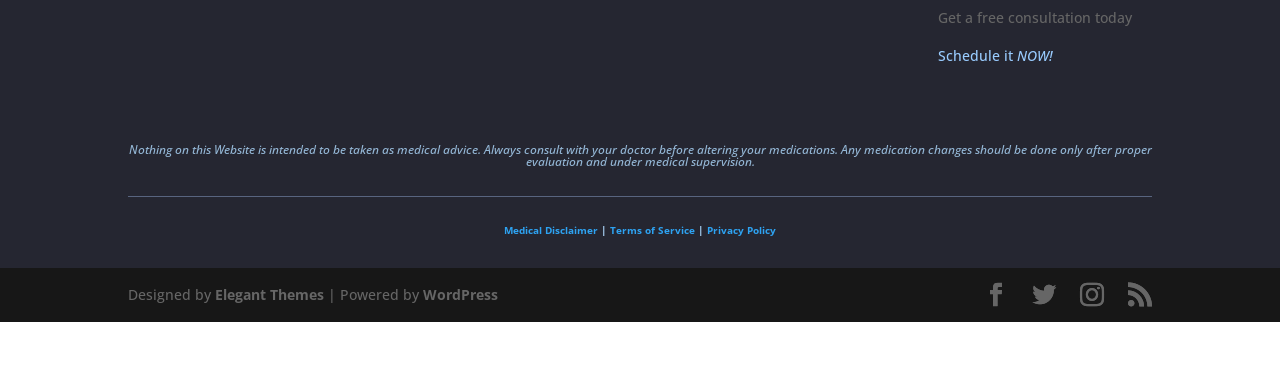What is the website built with?
We need a detailed and exhaustive answer to the question. Please elaborate.

The website is built with WordPress, as indicated by the 'Powered by WordPress' text at the bottom of the webpage.